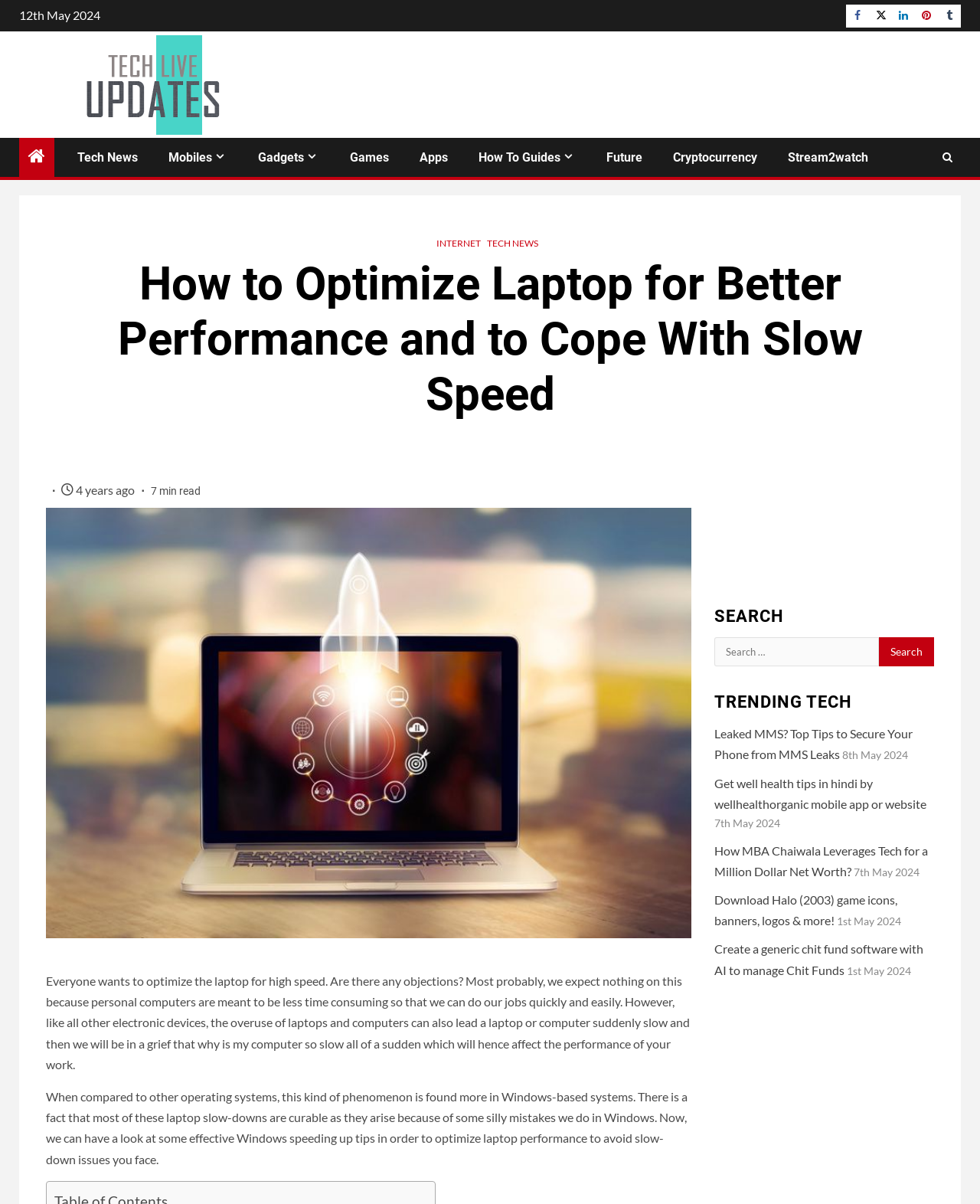Specify the bounding box coordinates of the element's region that should be clicked to achieve the following instruction: "Visit the page about MBA Chaiwala". The bounding box coordinates consist of four float numbers between 0 and 1, in the format [left, top, right, bottom].

[0.729, 0.7, 0.947, 0.73]